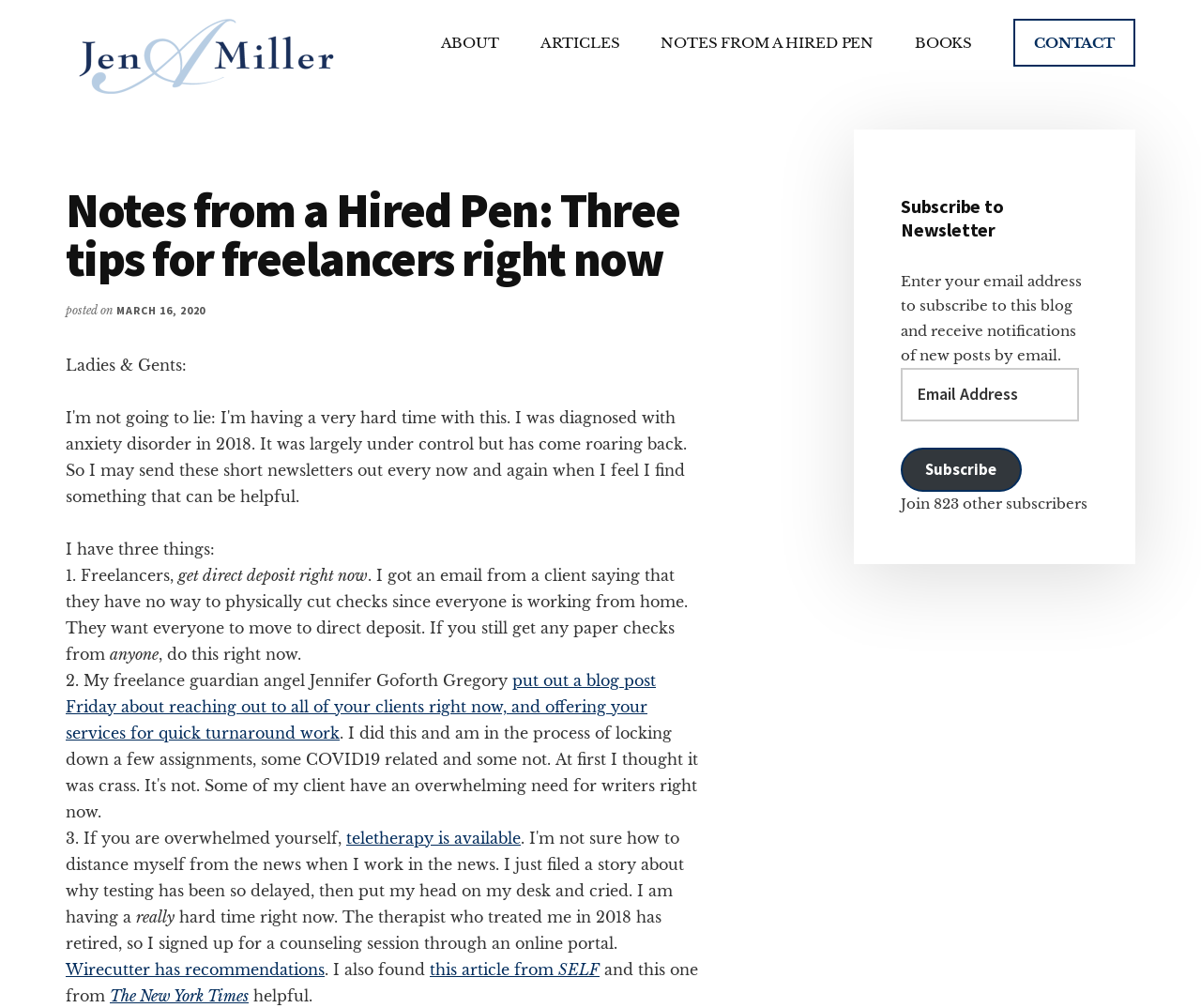Please give a short response to the question using one word or a phrase:
What is the author's name?

Jen A. Miller